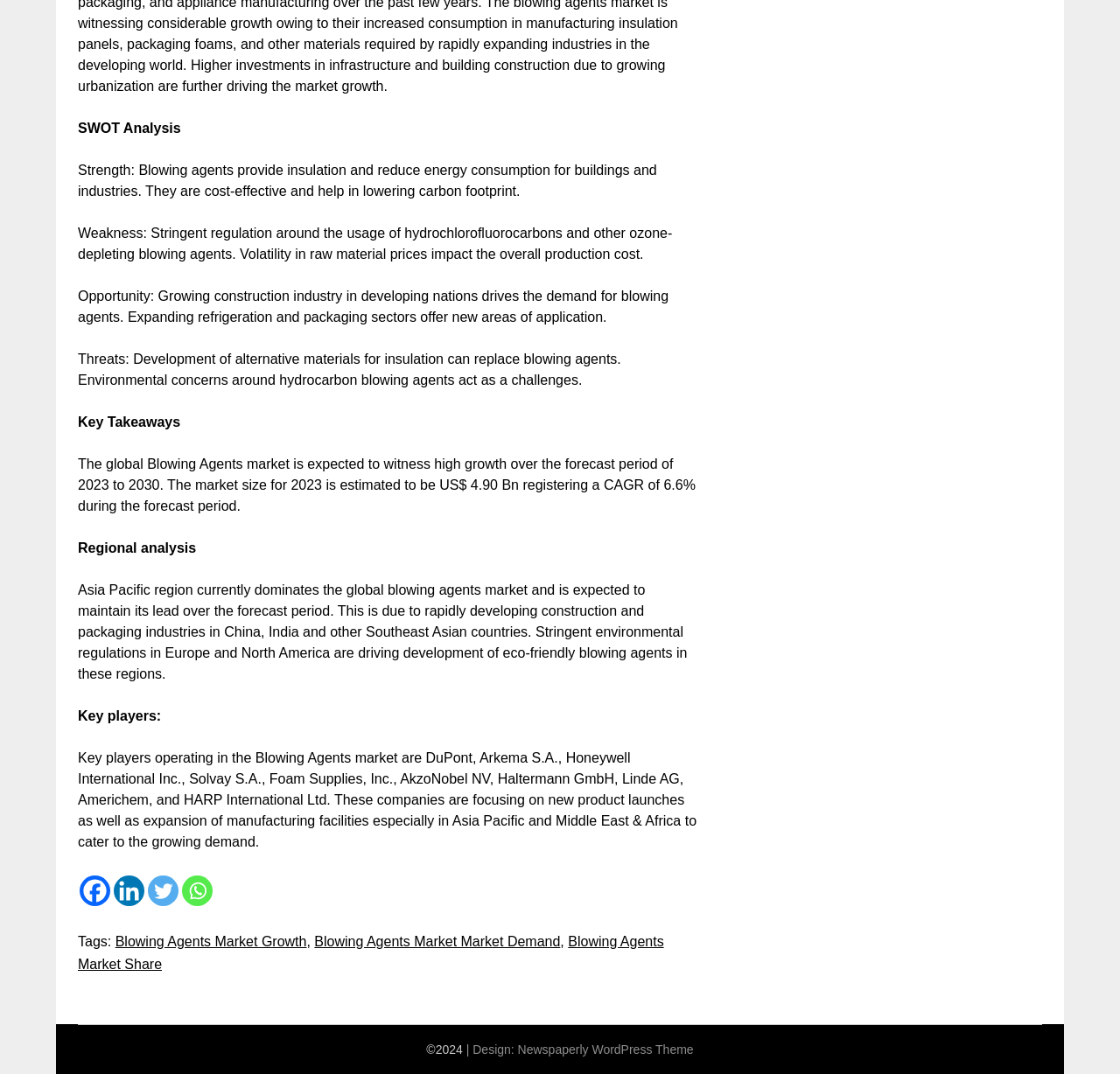What is the copyright year of the webpage?
Refer to the image and give a detailed answer to the query.

The copyright year of the webpage is 2024 which is indicated by the StaticText element with bounding box coordinates [0.381, 0.97, 0.416, 0.983].